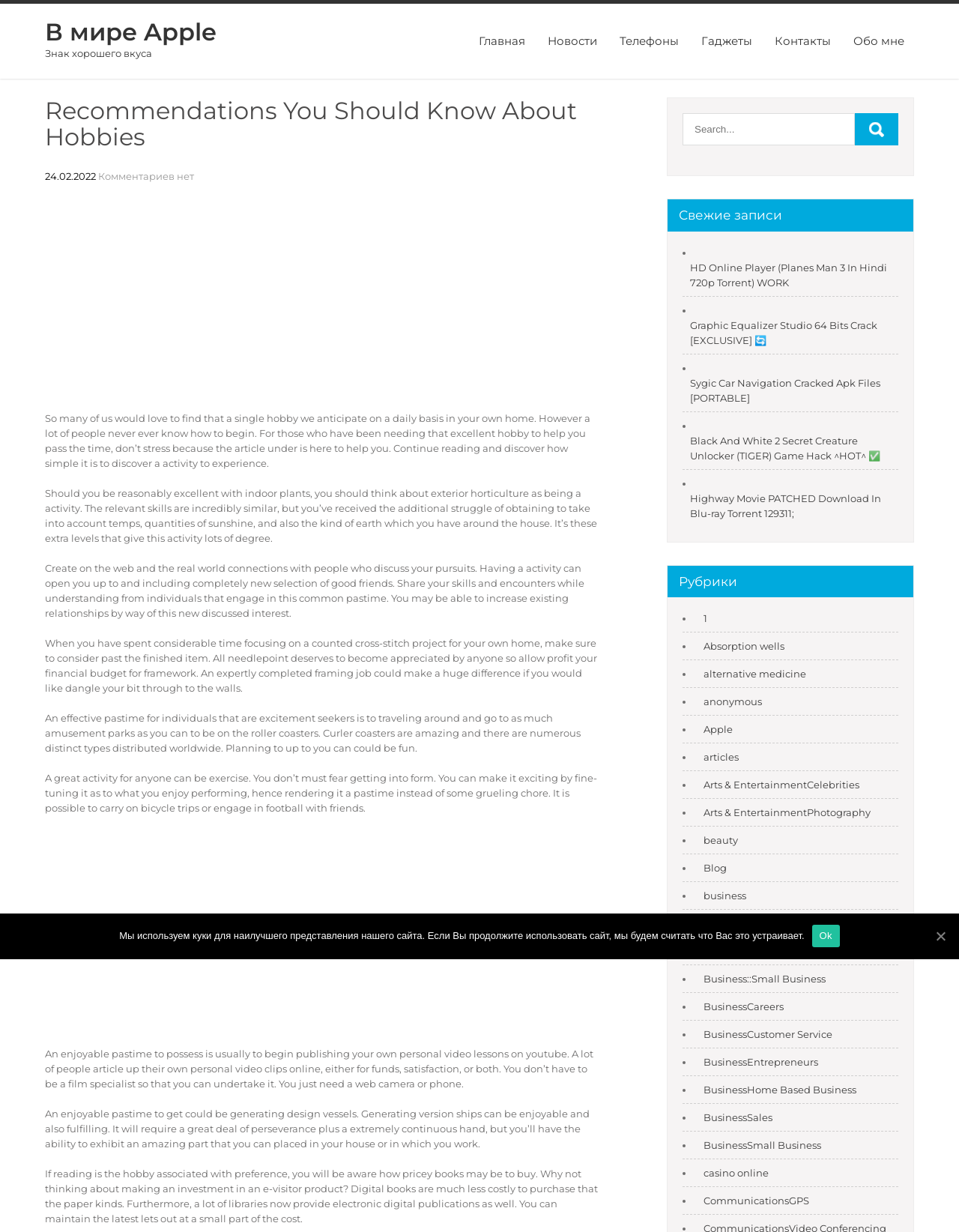Could you highlight the region that needs to be clicked to execute the instruction: "Click on the 'Обо мне' link"?

[0.88, 0.003, 0.953, 0.064]